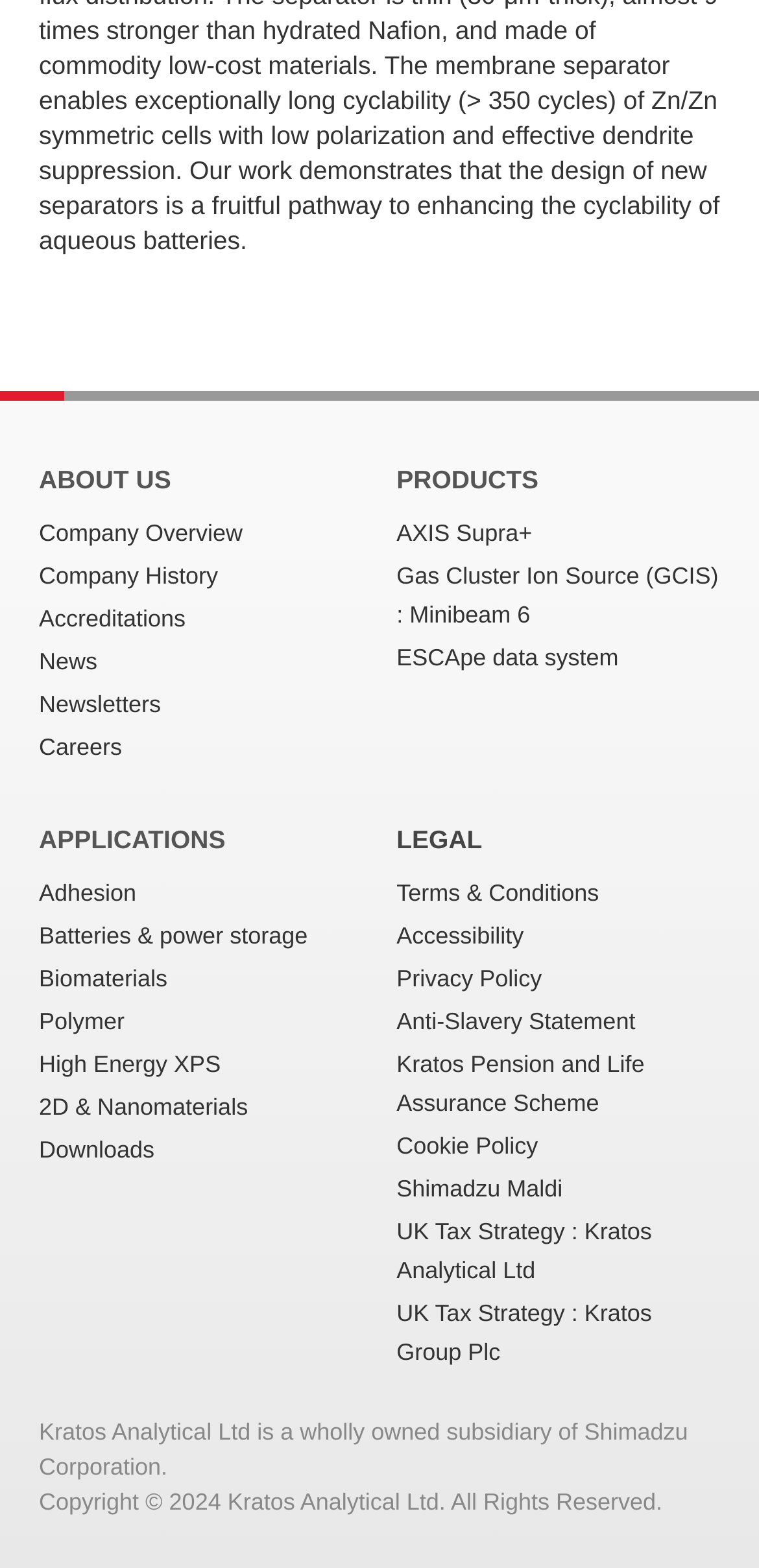Could you highlight the region that needs to be clicked to execute the instruction: "Click on ABOUT US"?

[0.051, 0.296, 0.225, 0.315]